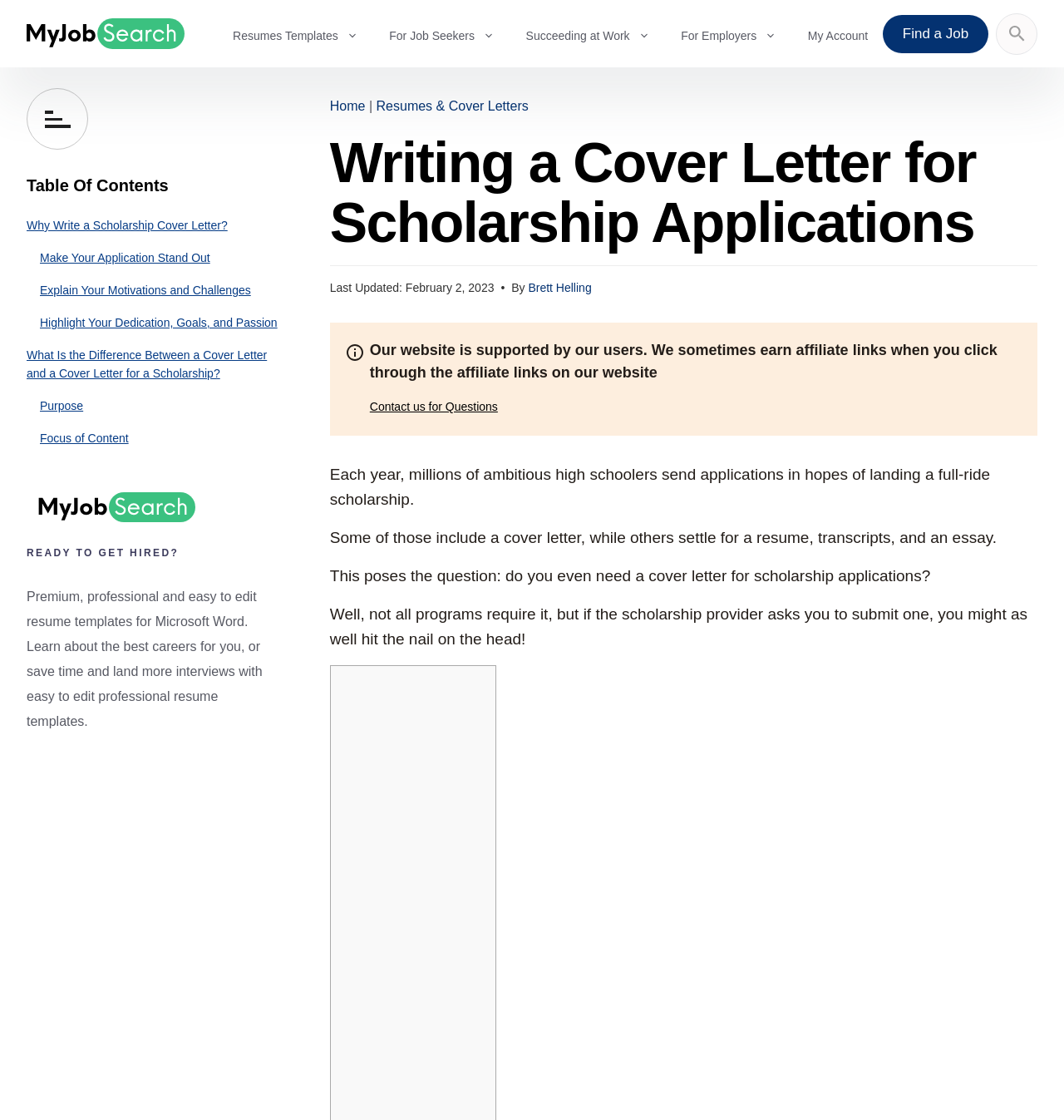Given the element description Purpose, identify the bounding box coordinates for the UI element on the webpage screenshot. The format should be (top-left x, top-left y, bottom-right x, bottom-right y), with values between 0 and 1.

[0.038, 0.354, 0.262, 0.37]